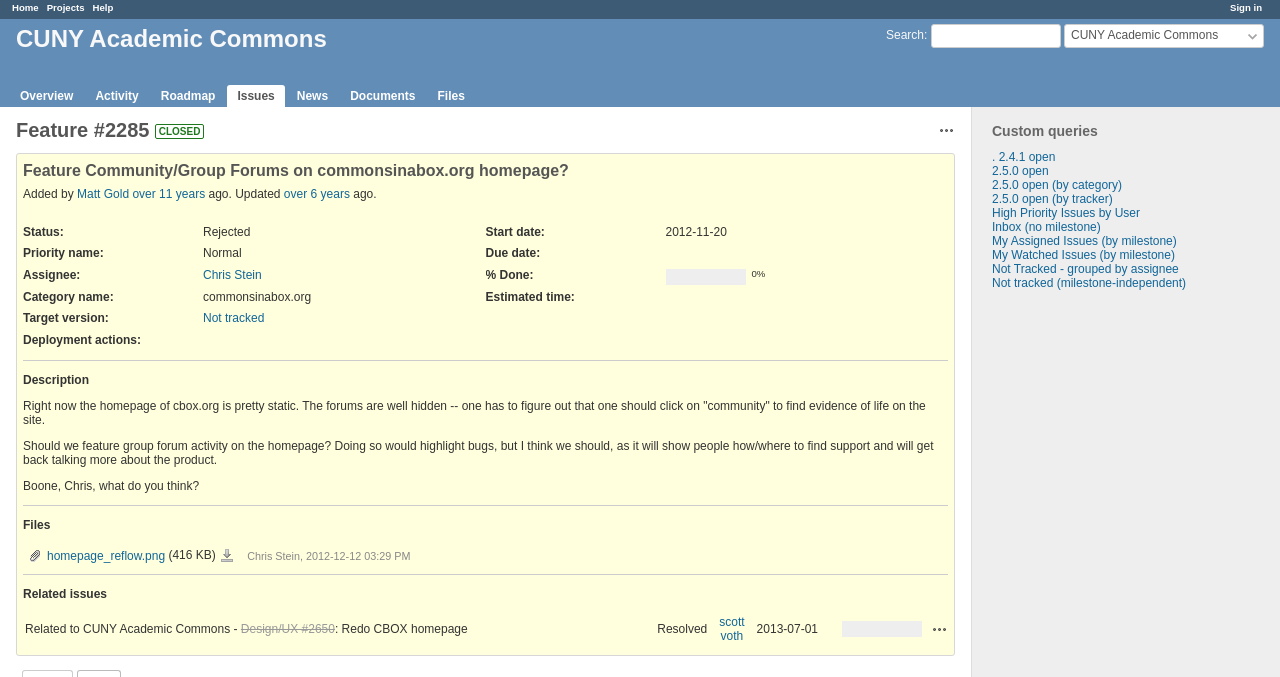Use a single word or phrase to answer this question: 
What is the status of Feature #2285?

Rejected